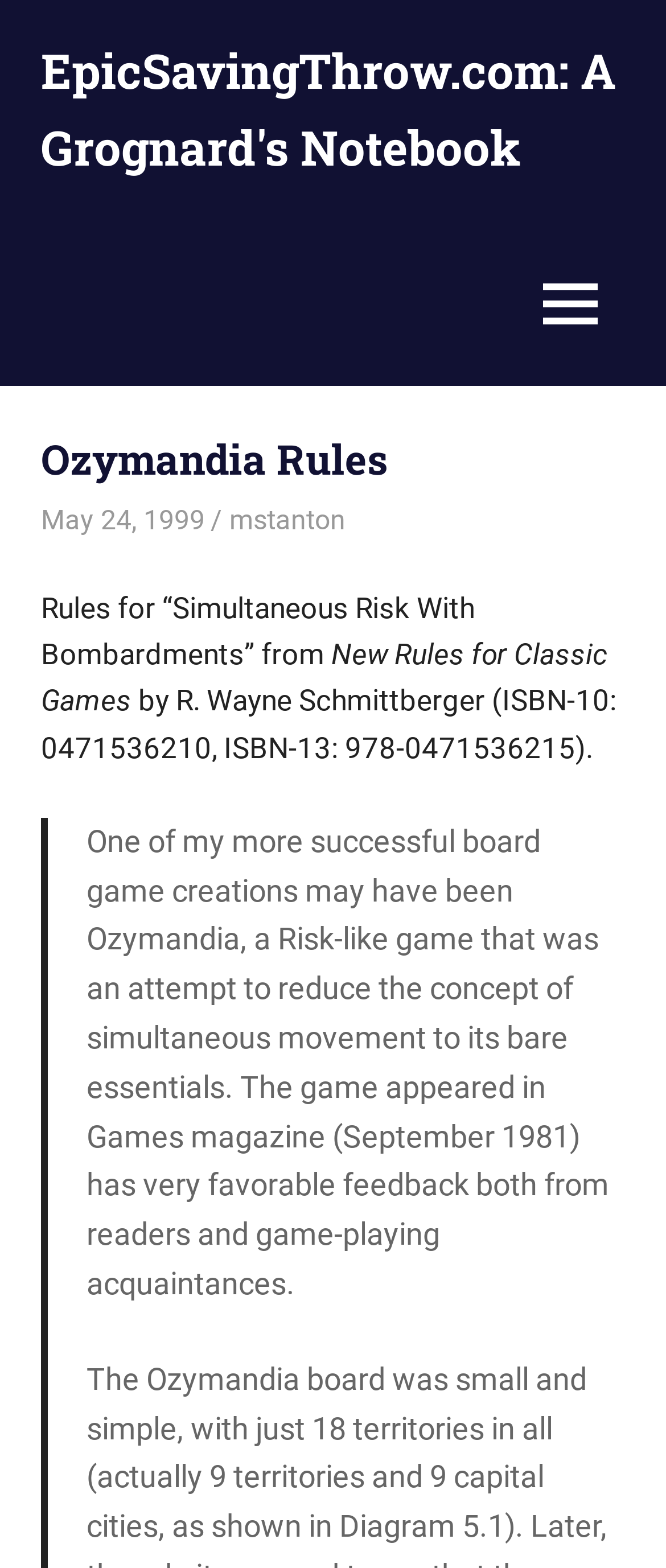Generate a thorough explanation of the webpage's elements.

The webpage is about Ozymandia Rules, a board game, and appears to be a blog post or article. At the top, there is a link to the website "EpicSavingThrow.com: A Grognard's Notebook" and a button labeled "MENU" that is not expanded. 

Below the top section, there is a header area with a heading that reads "Ozymandia Rules". To the right of the heading, there are three links: "May 24, 1999", "mstanton", and "Rules". 

Underneath the header area, there are three paragraphs of text. The first paragraph explains the rules for "Simultaneous Risk With Bombardments". The second paragraph is about new rules for classic games. The third paragraph is a longer text that discusses the game Ozymandia, its creation, and the feedback it received.